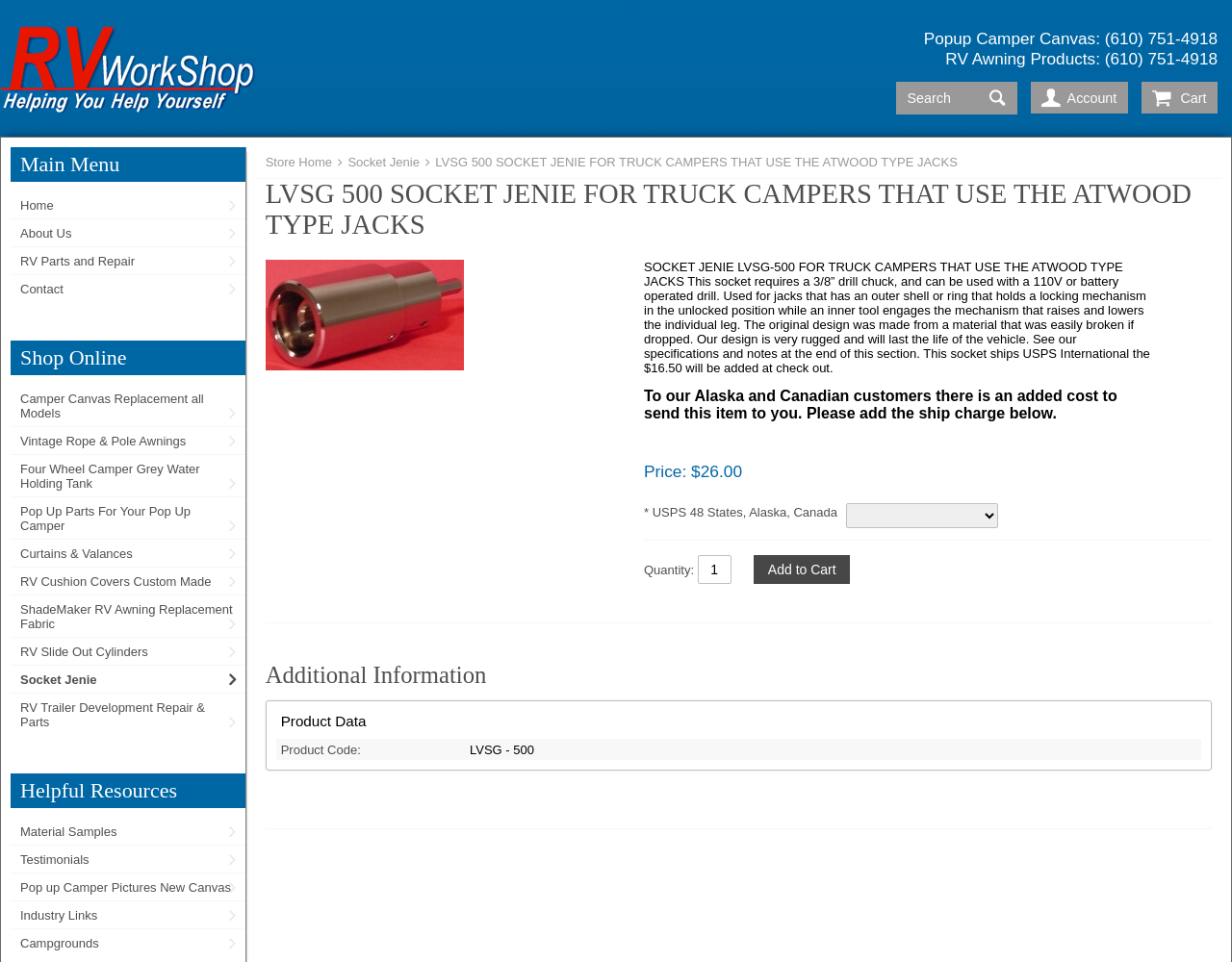Find the bounding box coordinates corresponding to the UI element with the description: "RV Slide Out Cylinders". The coordinates should be formatted as [left, top, right, bottom], with values as floats between 0 and 1.

[0.009, 0.662, 0.199, 0.691]